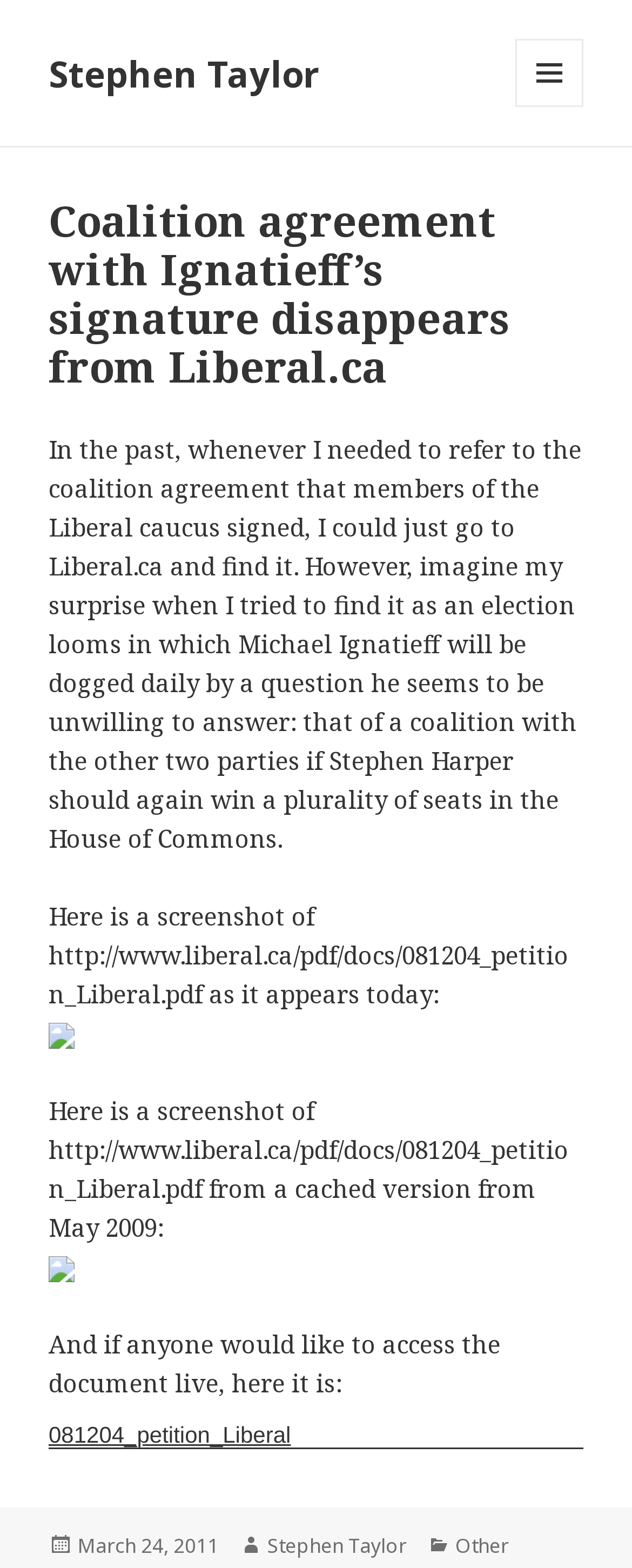Please locate and generate the primary heading on this webpage.

Coalition agreement with Ignatieff’s signature disappears from Liberal.ca